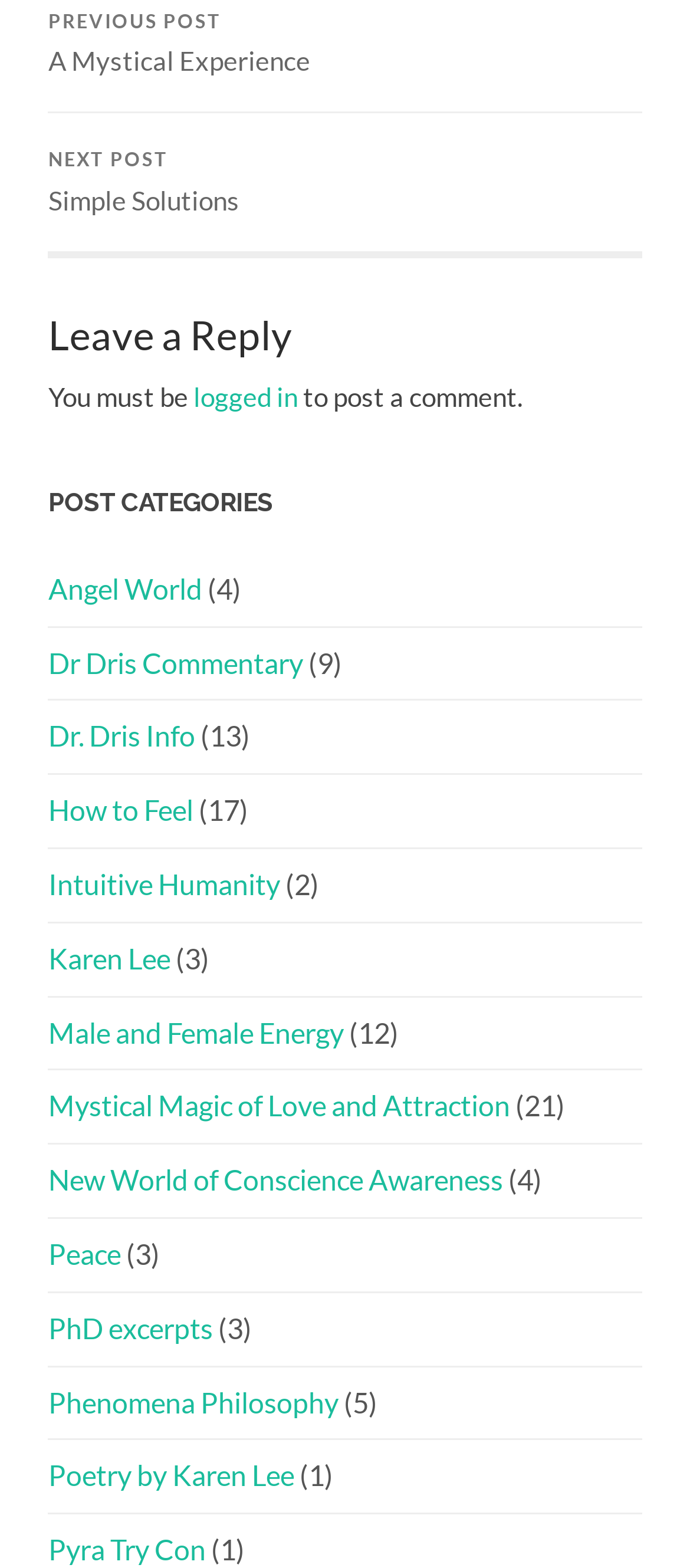Determine the bounding box for the HTML element described here: "Poetry by Karen Lee". The coordinates should be given as [left, top, right, bottom] with each number being a float between 0 and 1.

[0.07, 0.93, 0.426, 0.951]